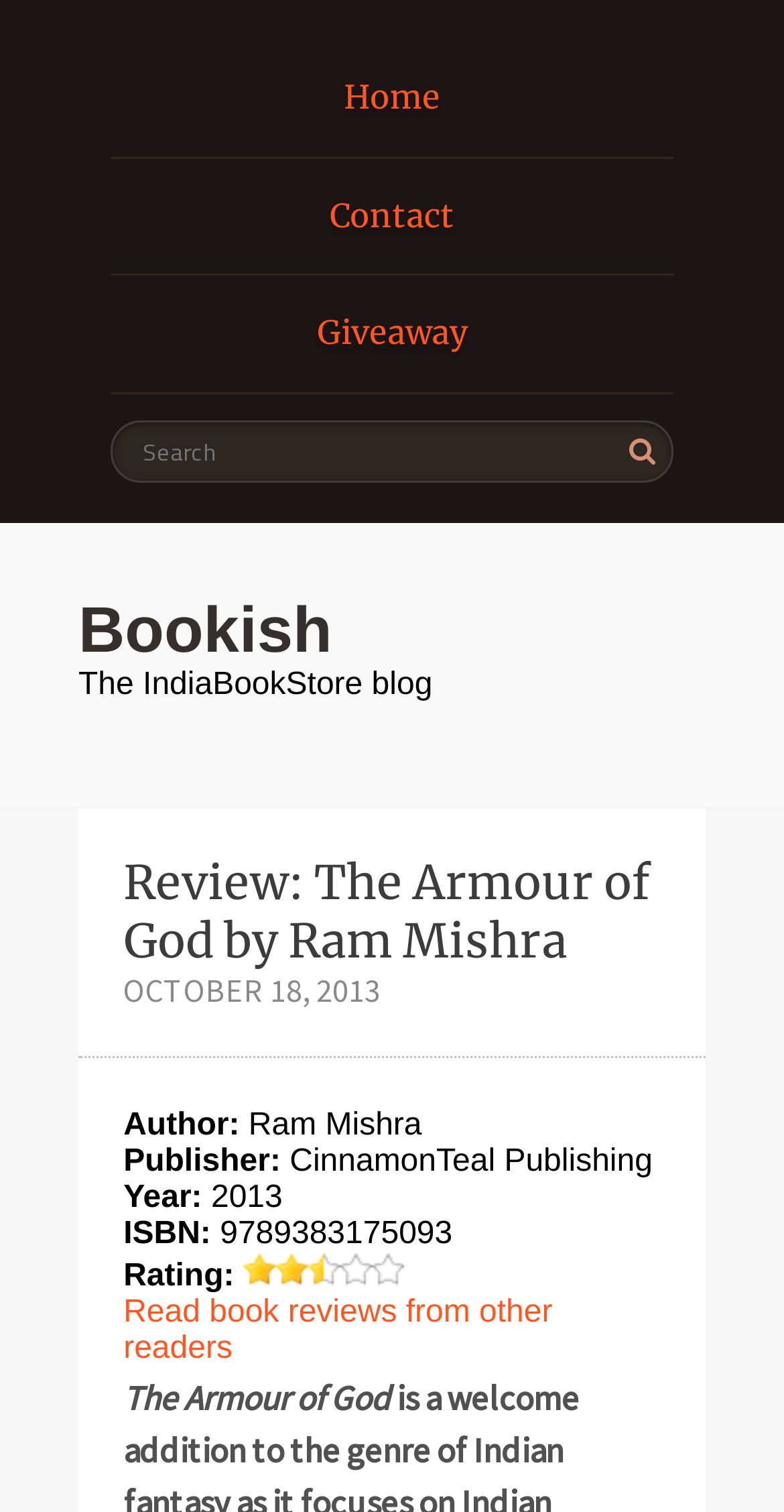What is the year of publication of the book?
Provide a comprehensive and detailed answer to the question.

I found the answer by looking at the static text 'Year:' and the corresponding static text '2013' below it.